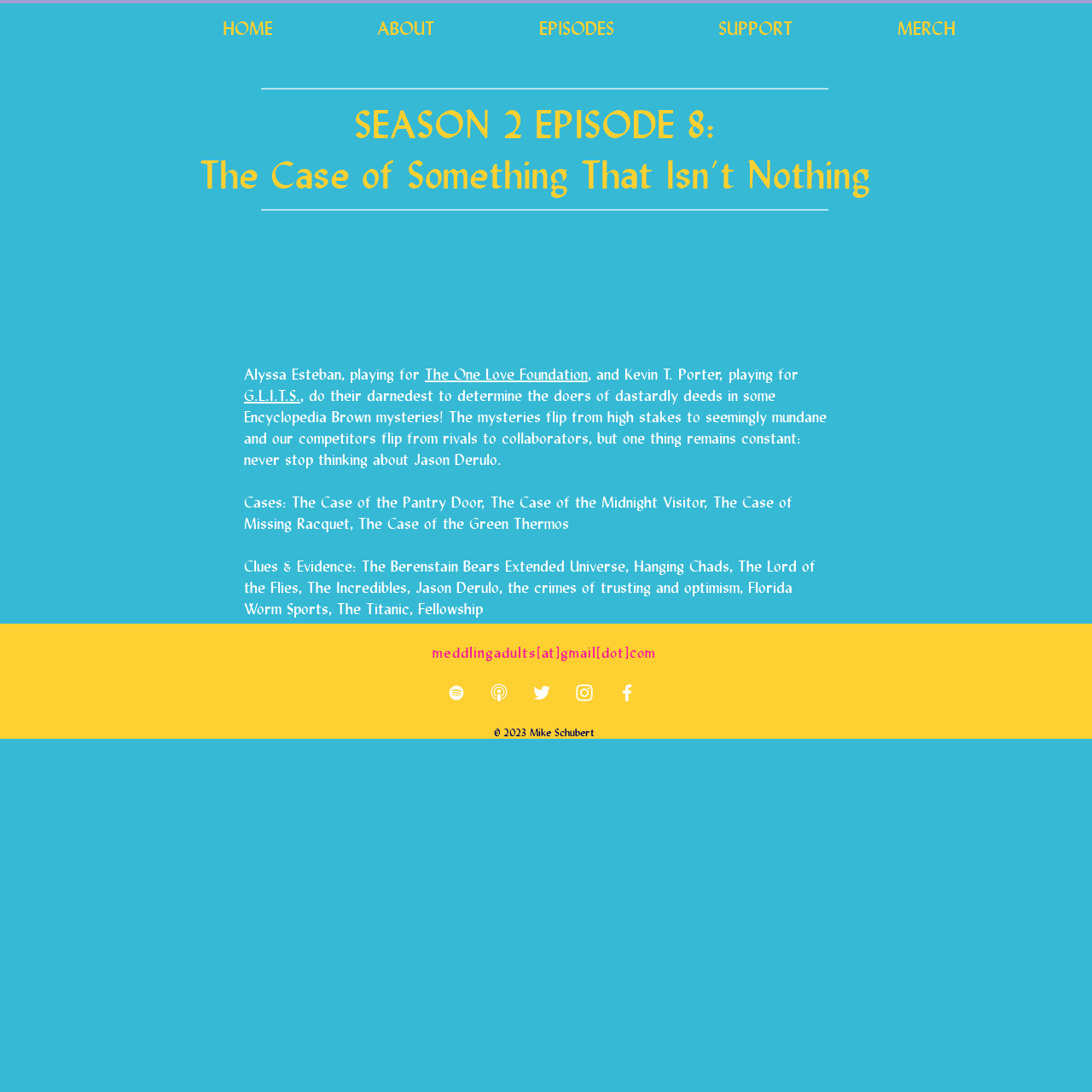Respond to the question below with a single word or phrase: What is the year of the copyright mentioned at the bottom of the webpage?

2023